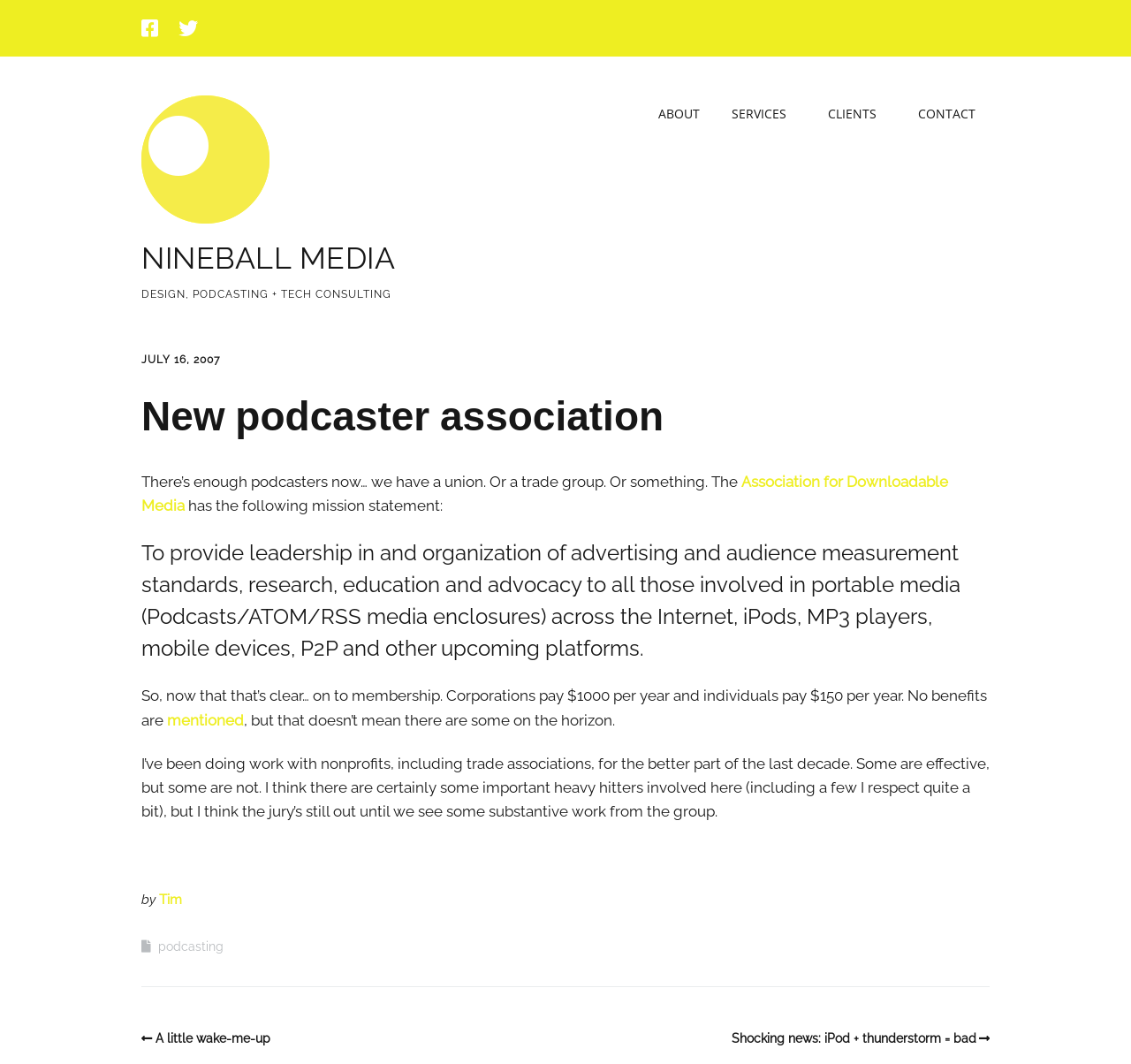Identify and provide the bounding box coordinates of the UI element described: "Nineball Media". The coordinates should be formatted as [left, top, right, bottom], with each number being a float between 0 and 1.

[0.125, 0.226, 0.349, 0.259]